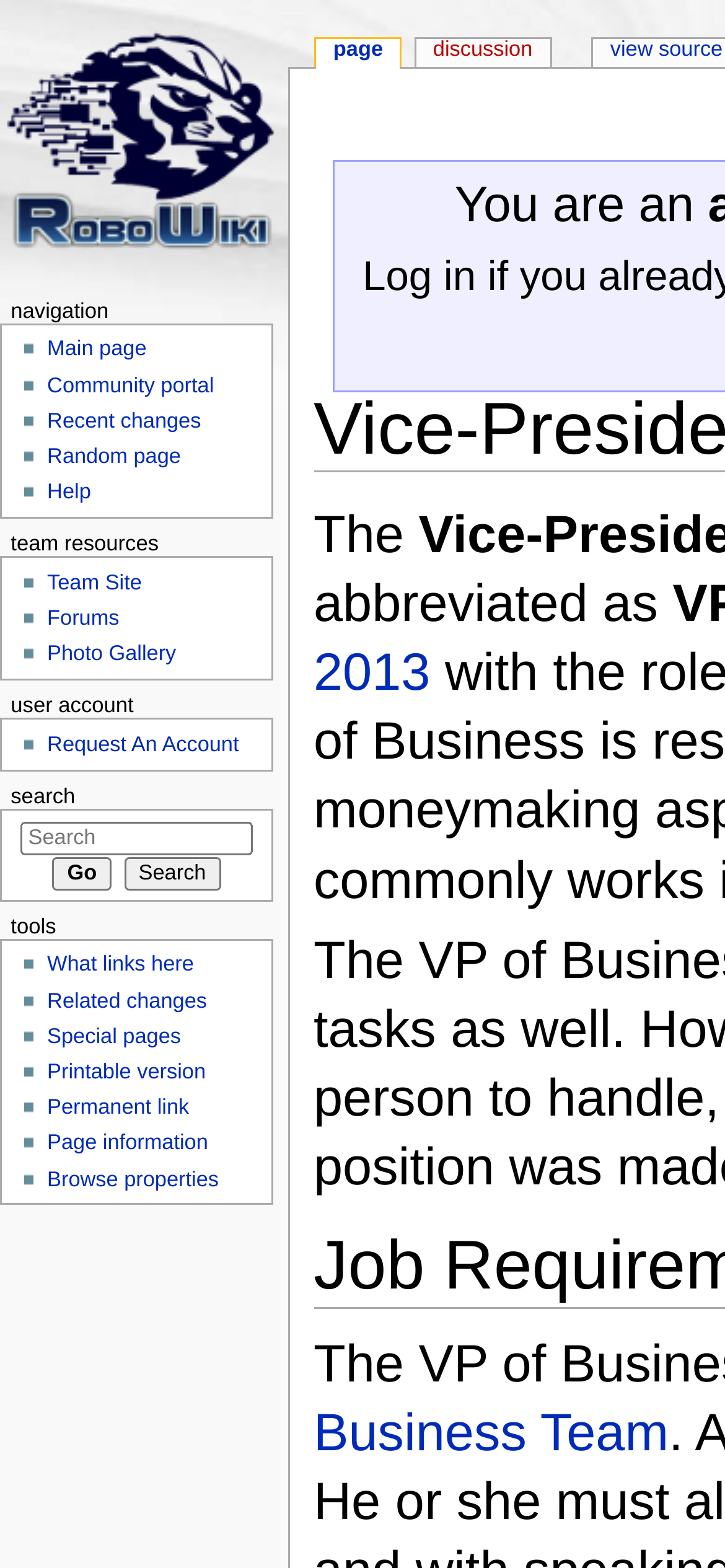How many links are there in the tools section?
Using the picture, provide a one-word or short phrase answer.

6